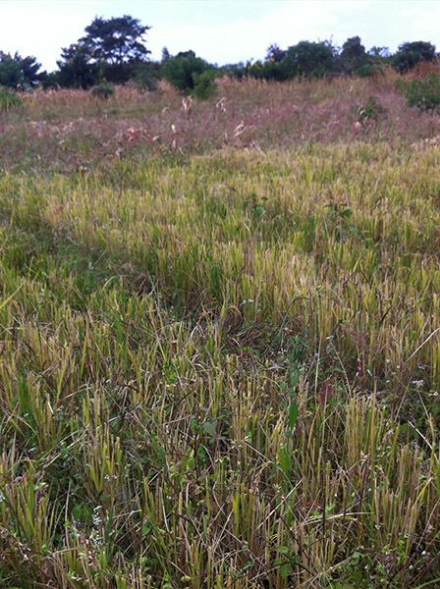What is the size of Mr. Chalera's rice plot?
Refer to the screenshot and respond with a concise word or phrase.

10m by 10m